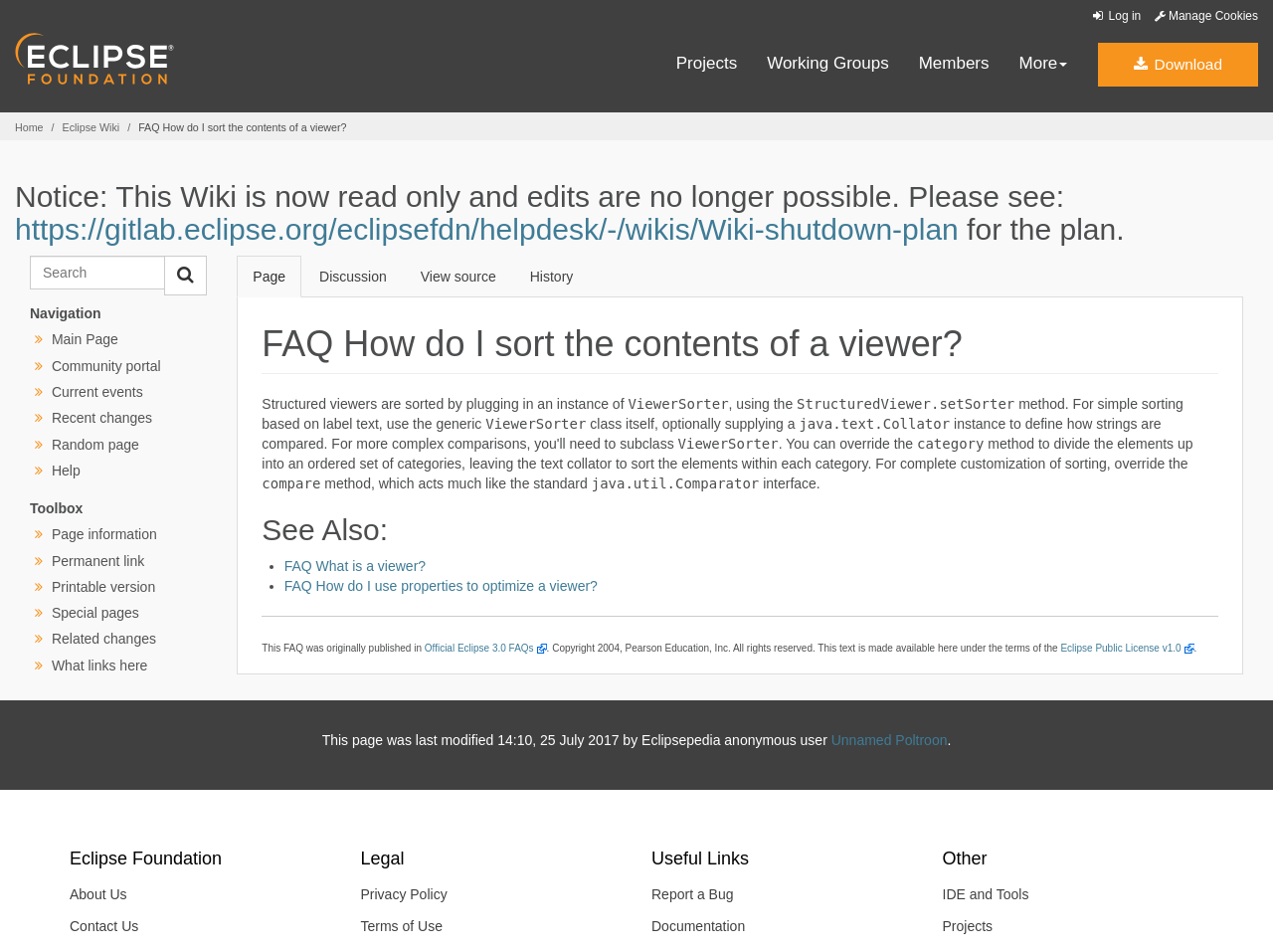Determine the bounding box coordinates for the clickable element to execute this instruction: "Search for something". Provide the coordinates as four float numbers between 0 and 1, i.e., [left, top, right, bottom].

[0.023, 0.269, 0.13, 0.305]